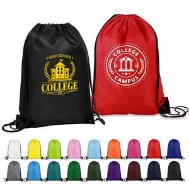Examine the image carefully and respond to the question with a detailed answer: 
What is the purpose of these backpacks according to the image?

The question asks about the purpose of these backpacks according to the image. From the image, we can see that the backpacks are described as 'ideal promotional products', indicating that they are intended for promotional use, such as for students or casual outings.